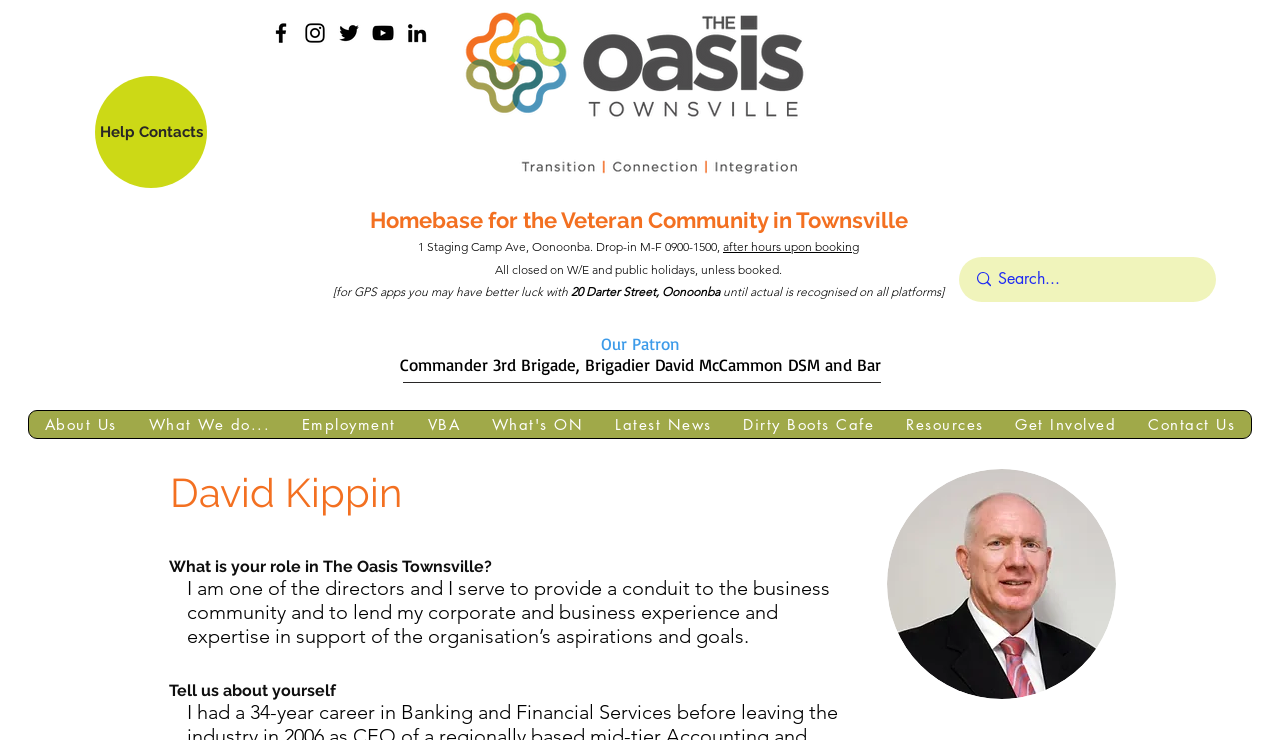Find and generate the main title of the webpage.

Homebase for the Veteran Community in Townsville